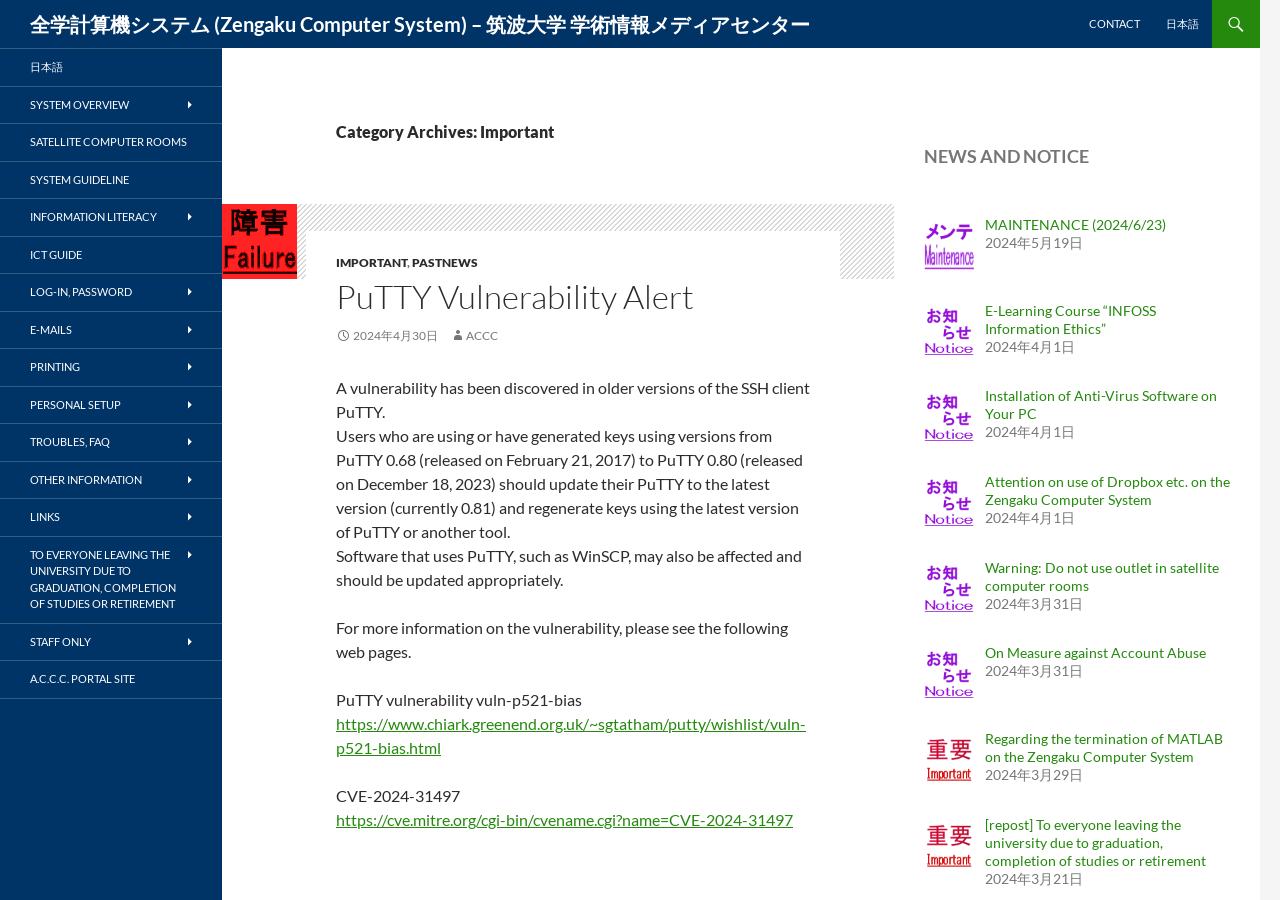Analyze the image and give a detailed response to the question:
What is the purpose of the Zengaku Computer System?

The purpose of the Zengaku Computer System can be determined by looking at the heading '全学計算機システム (Zengaku Computer System) – 筑波大学 学術情報メディアセンター' which suggests that it is an academic information media center.